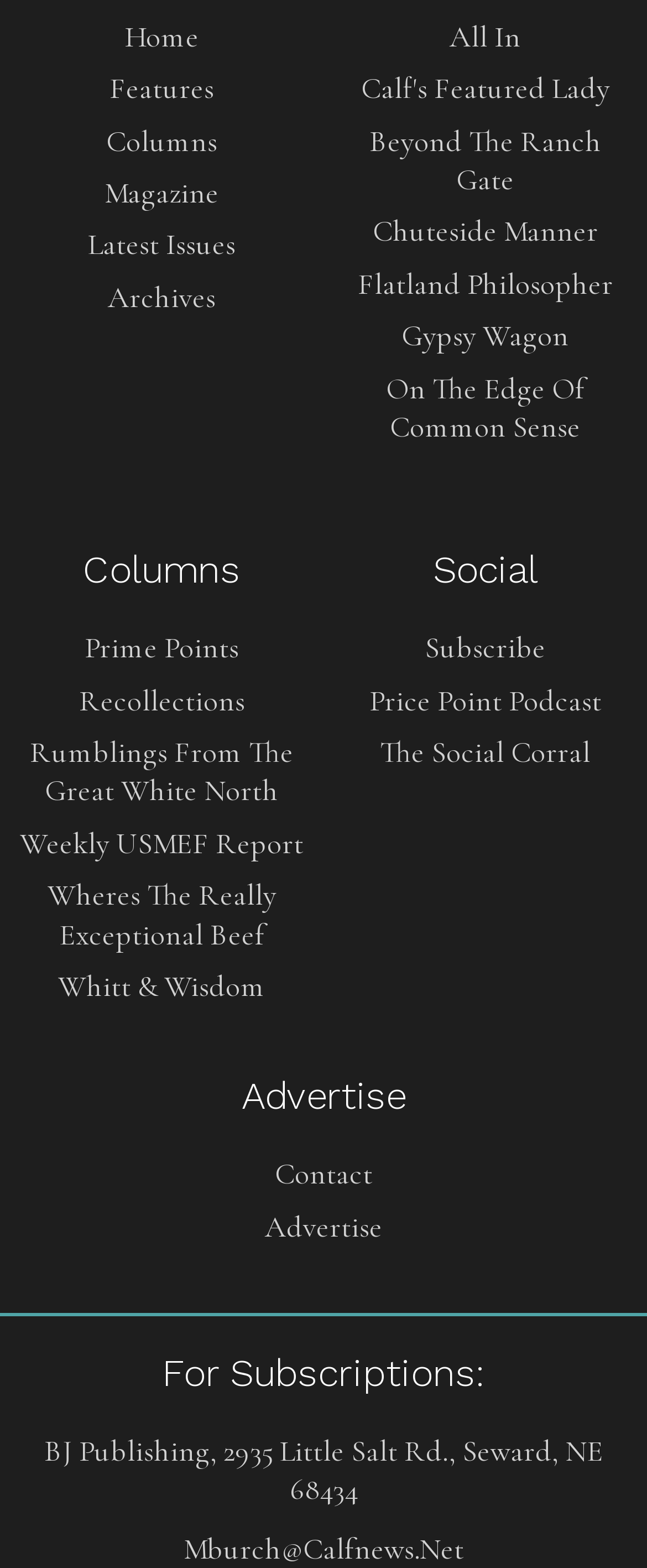What is the title of the second column? Using the information from the screenshot, answer with a single word or phrase.

Social